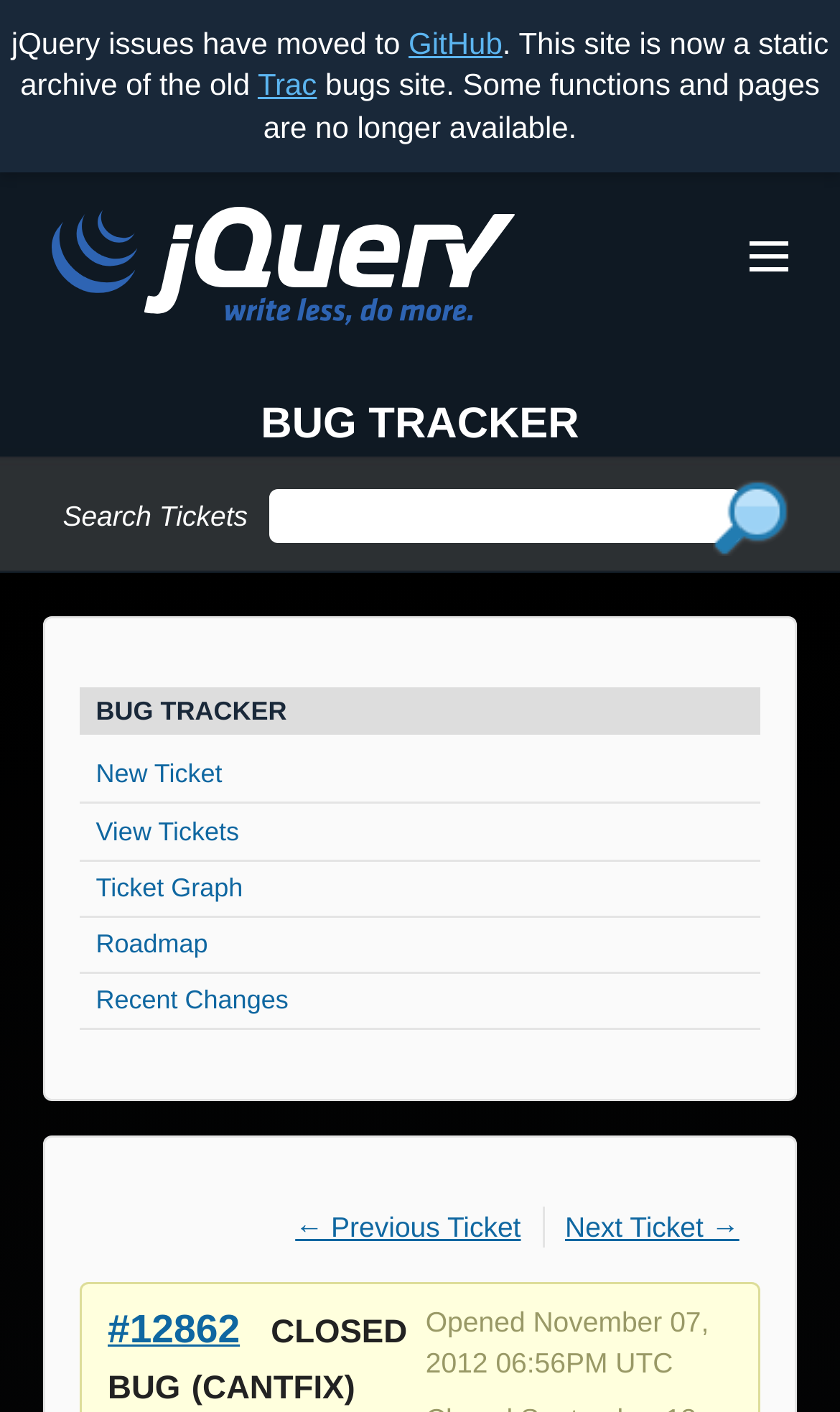Can you specify the bounding box coordinates of the area that needs to be clicked to fulfill the following instruction: "Go to GitHub"?

[0.486, 0.018, 0.598, 0.042]